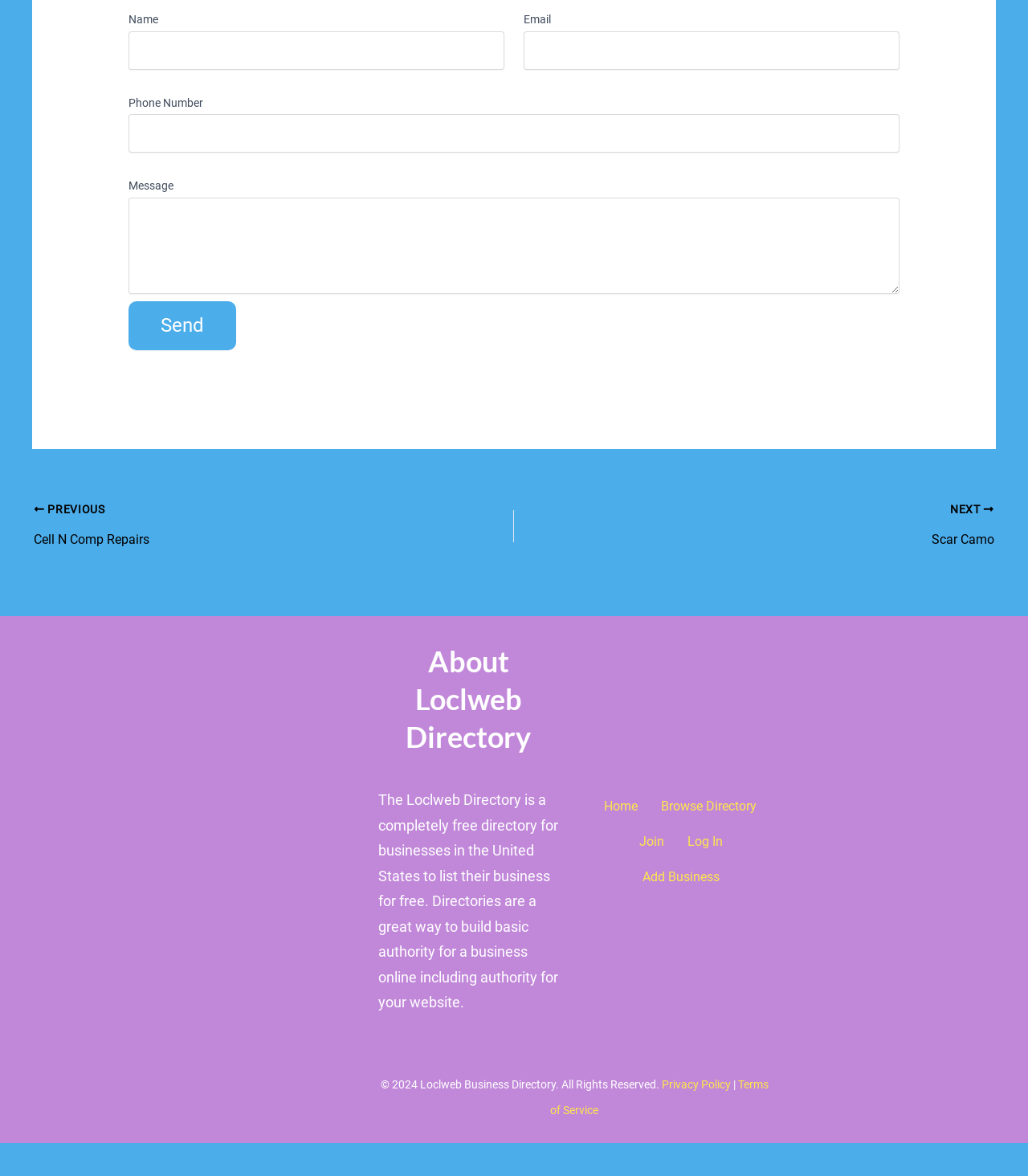Please predict the bounding box coordinates of the element's region where a click is necessary to complete the following instruction: "Add a business". The coordinates should be represented by four float numbers between 0 and 1, i.e., [left, top, right, bottom].

[0.614, 0.731, 0.711, 0.761]